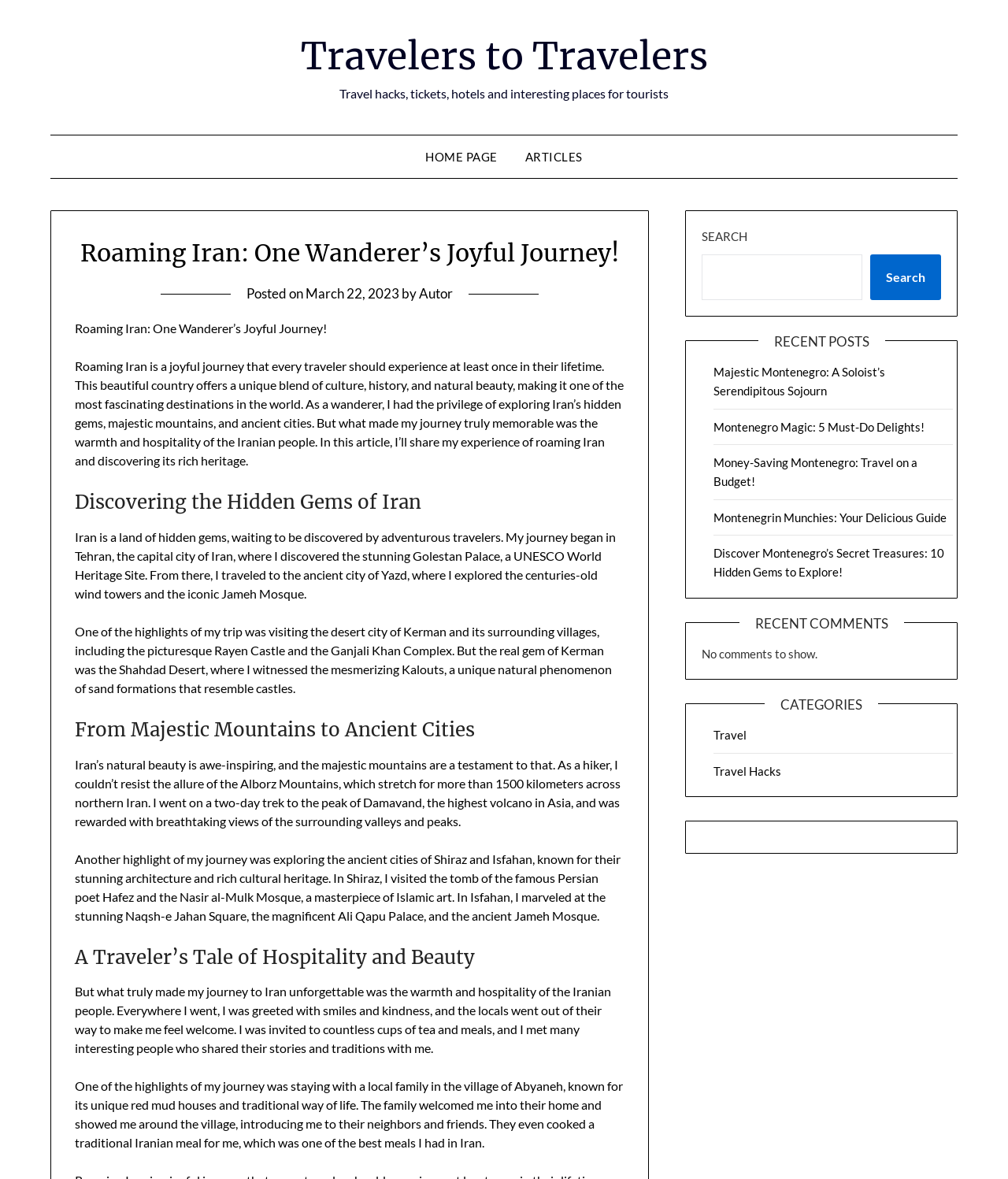Please identify the coordinates of the bounding box for the clickable region that will accomplish this instruction: "Explore the 'Travel' category".

[0.708, 0.618, 0.741, 0.63]